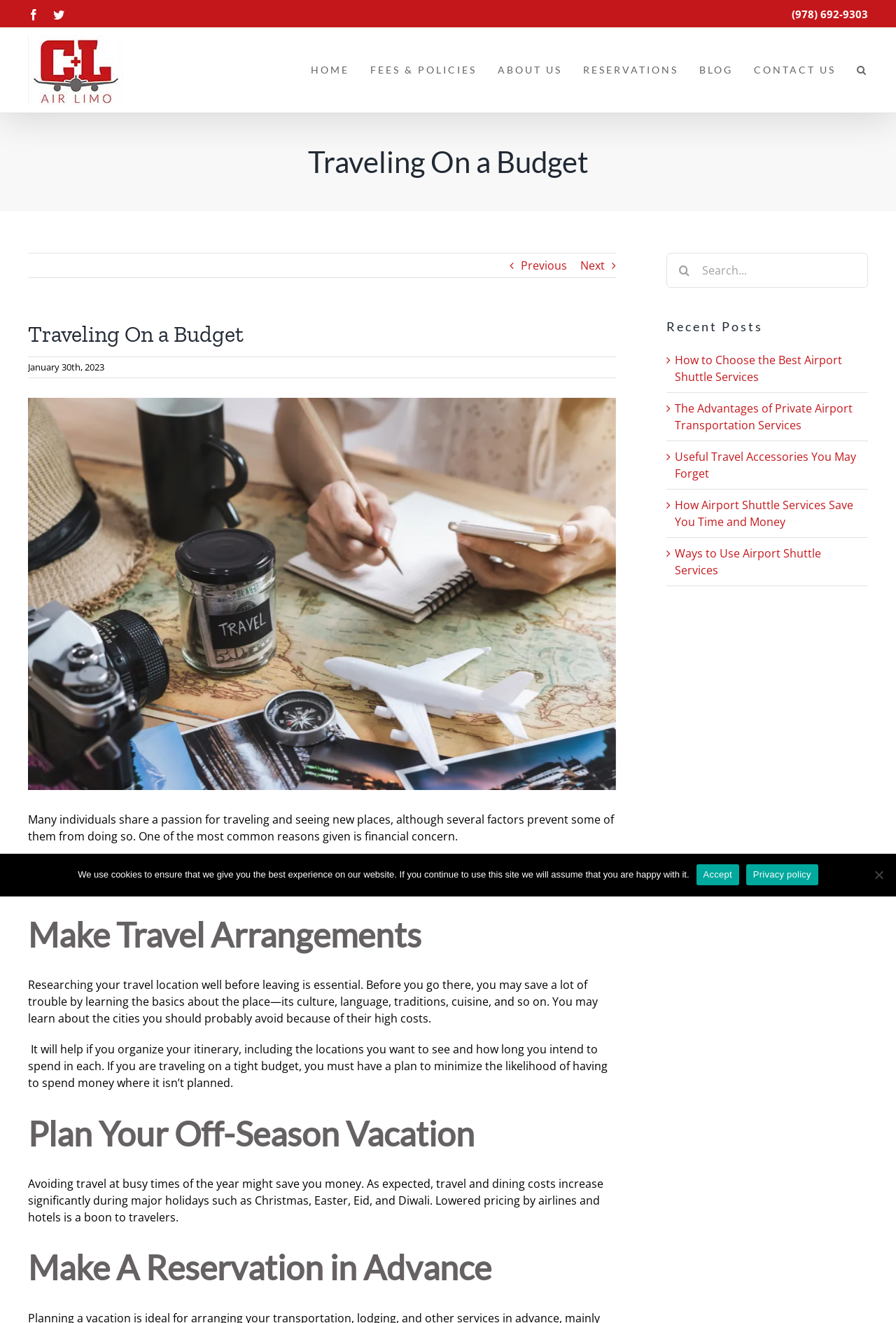How many recent posts are listed on the webpage?
Look at the screenshot and give a one-word or phrase answer.

5